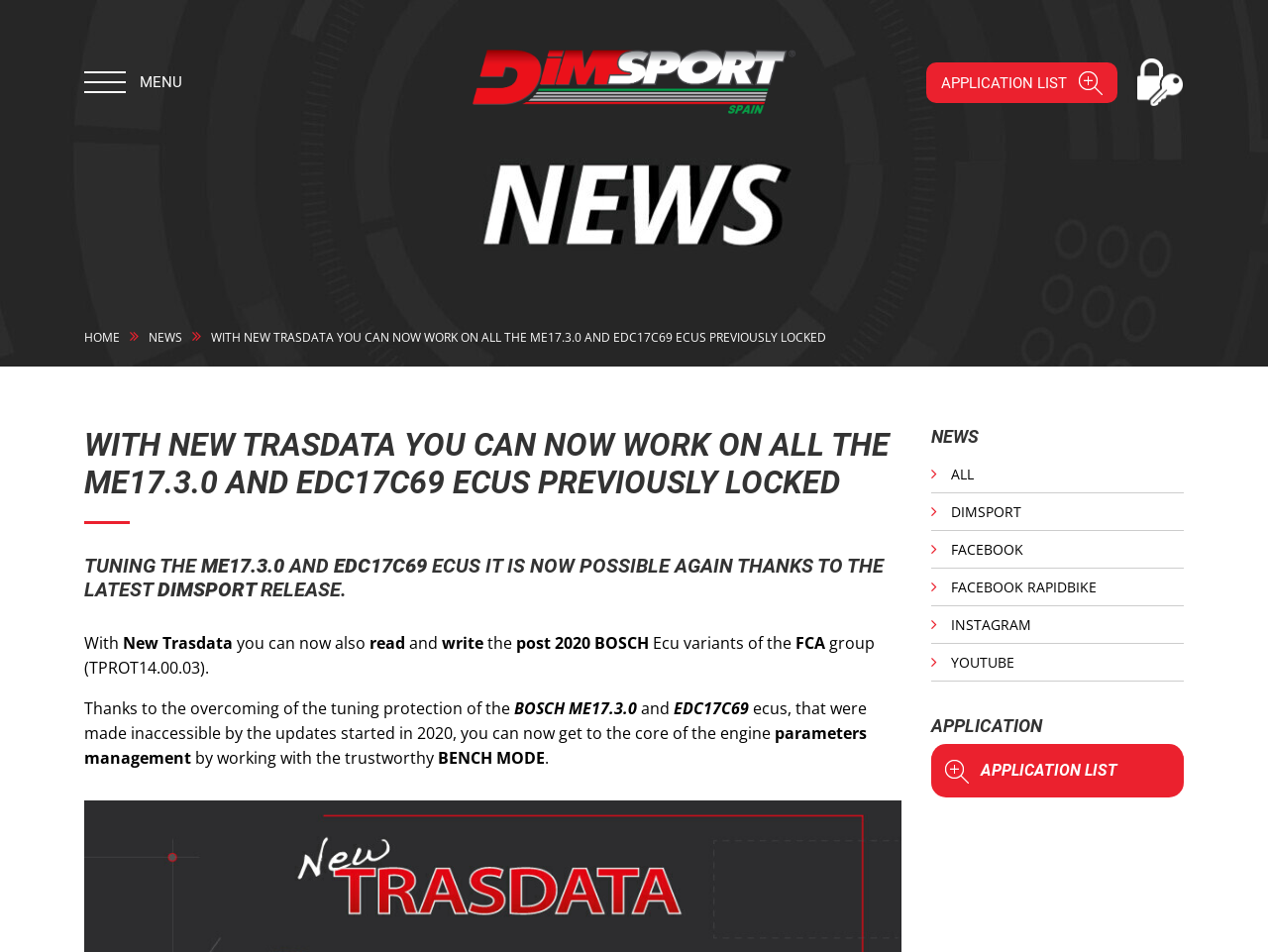Please respond in a single word or phrase: 
What is the name of the group that includes FCA?

TPROT14.00.03